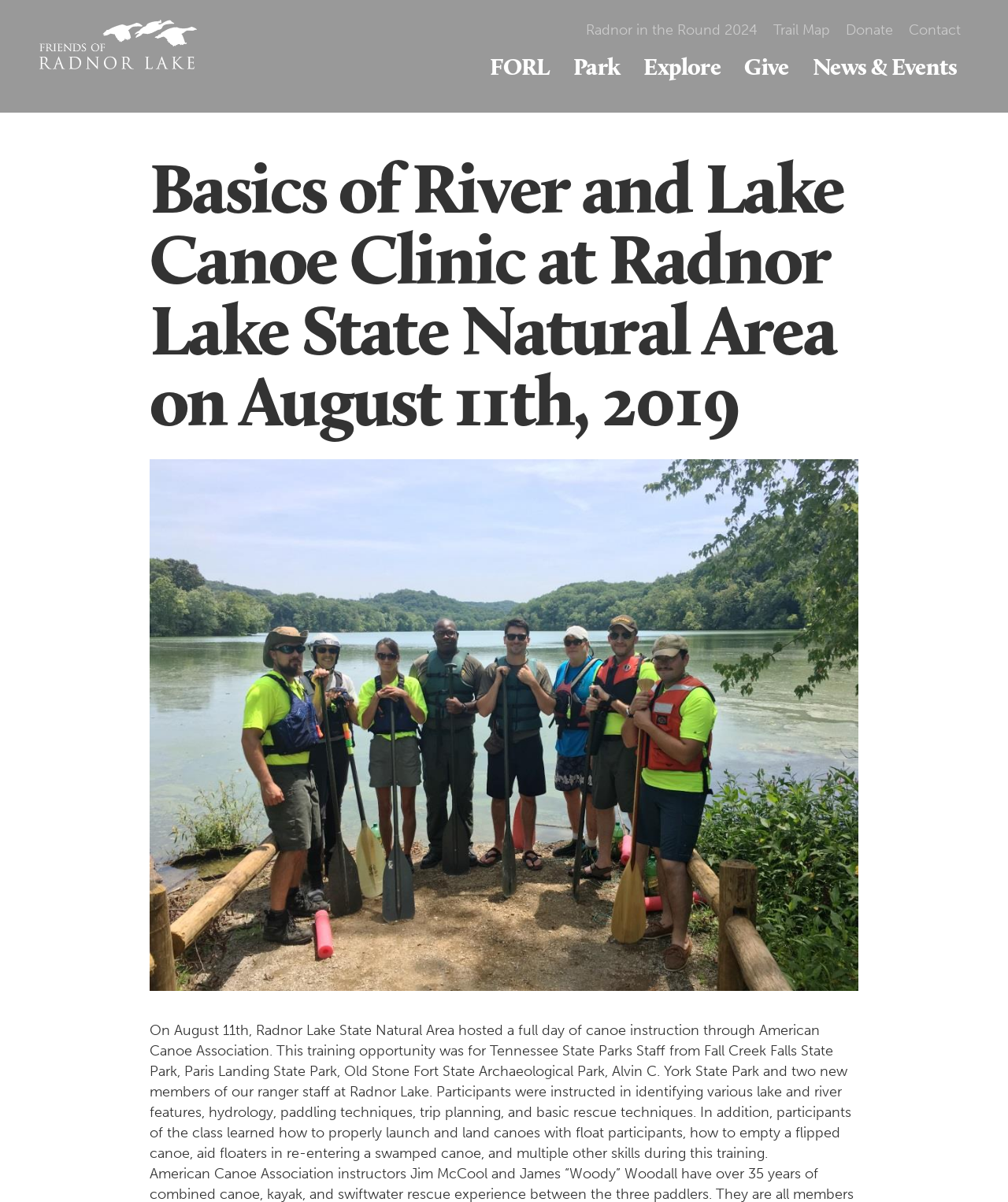Determine the bounding box coordinates of the clickable area required to perform the following instruction: "Contact the park". The coordinates should be represented as four float numbers between 0 and 1: [left, top, right, bottom].

[0.894, 0.016, 0.961, 0.033]